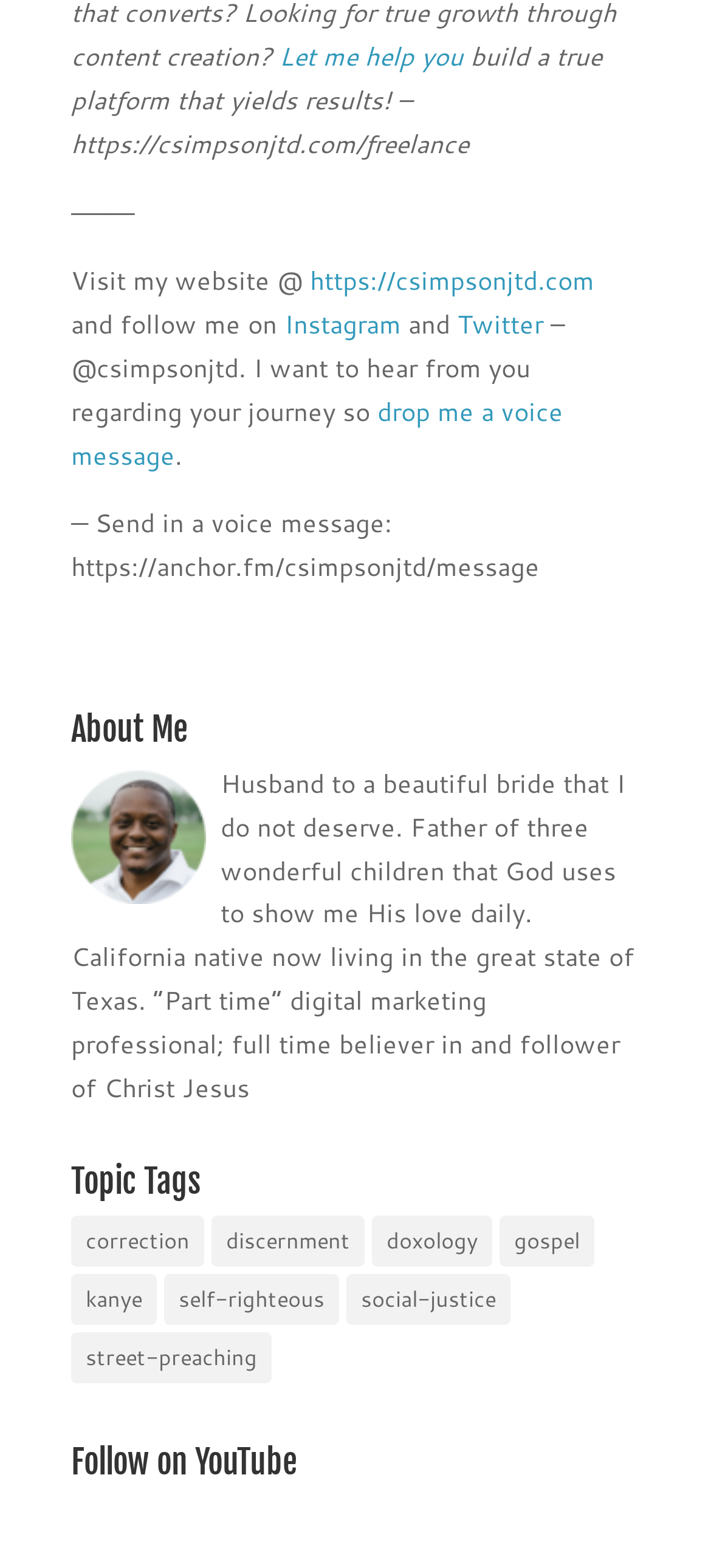Using the provided element description, identify the bounding box coordinates as (top-left x, top-left y, bottom-right x, bottom-right y). Ensure all values are between 0 and 1. Description: drop me a voice message

[0.1, 0.251, 0.792, 0.302]